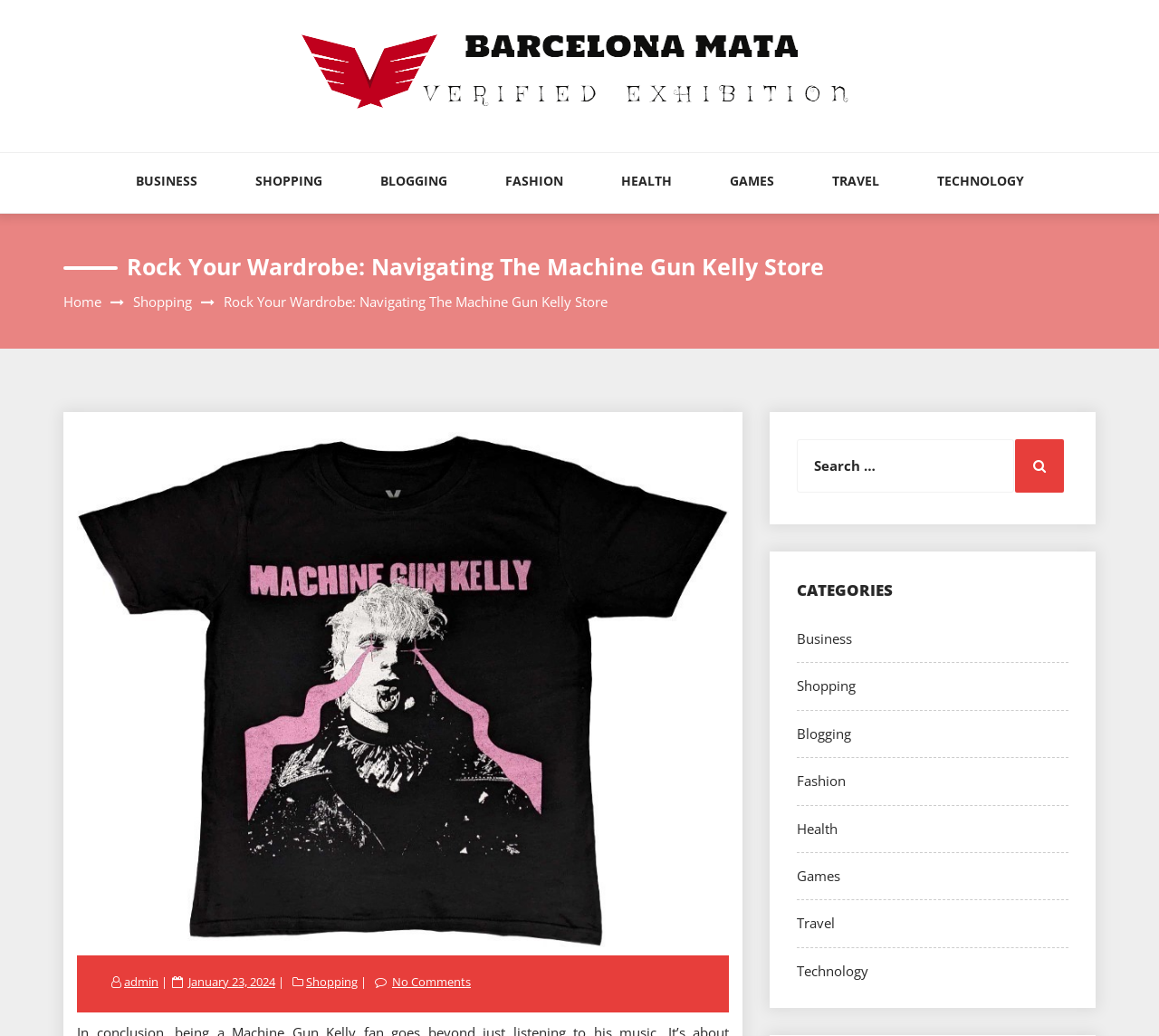Answer the question briefly using a single word or phrase: 
How many navigation links are available at the top?

9